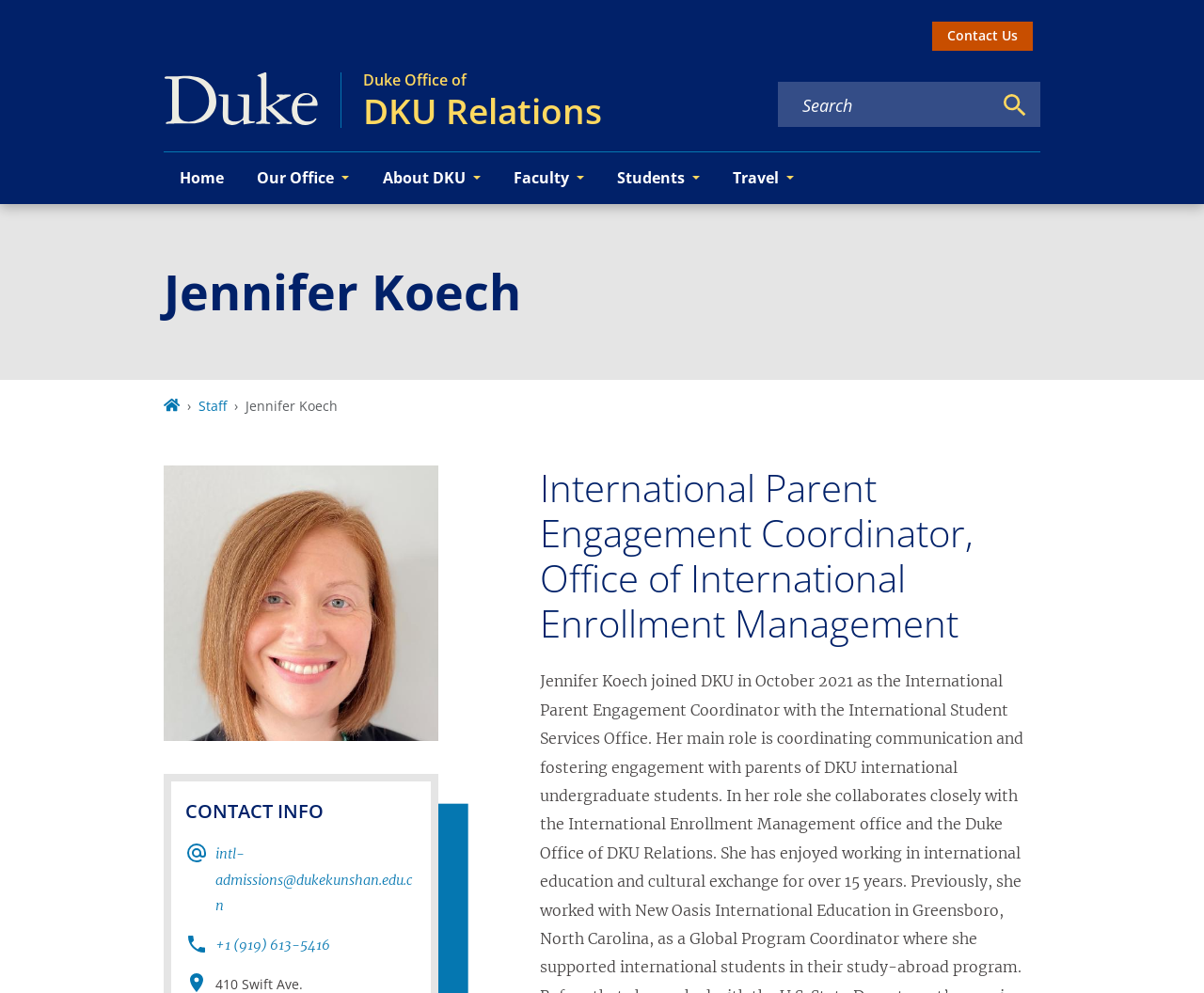Look at the image and write a detailed answer to the question: 
What is the name of the university mentioned on the webpage?

I found this information by looking at the image element with the text 'Duke University' which is located in the top-left corner of the webpage, next to the link element with the text 'Duke University Duke Office of DKU Relations'.